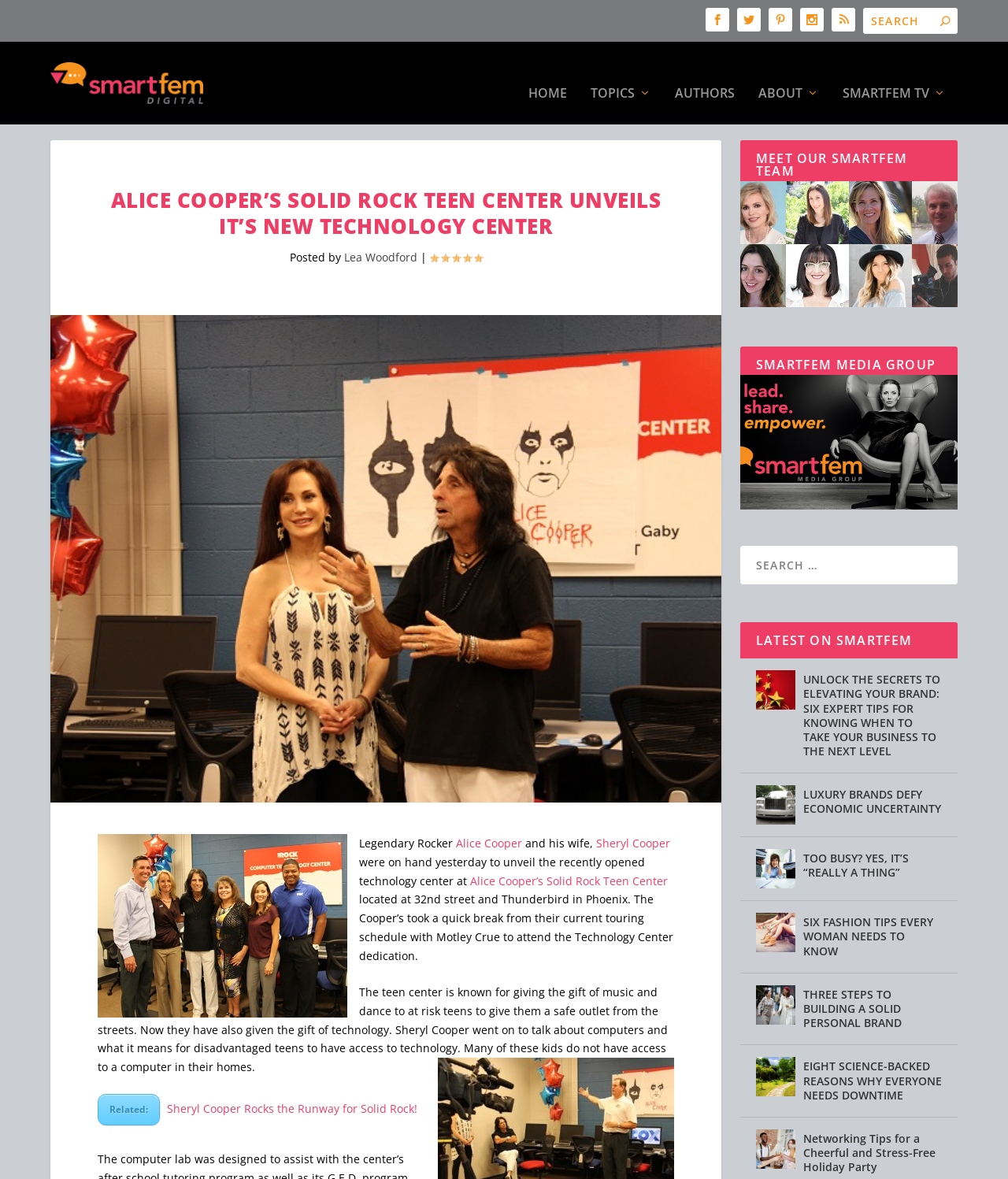Your task is to extract the text of the main heading from the webpage.

ALICE COOPER’S SOLID ROCK TEEN CENTER UNVEILS IT’S NEW TECHNOLOGY CENTER